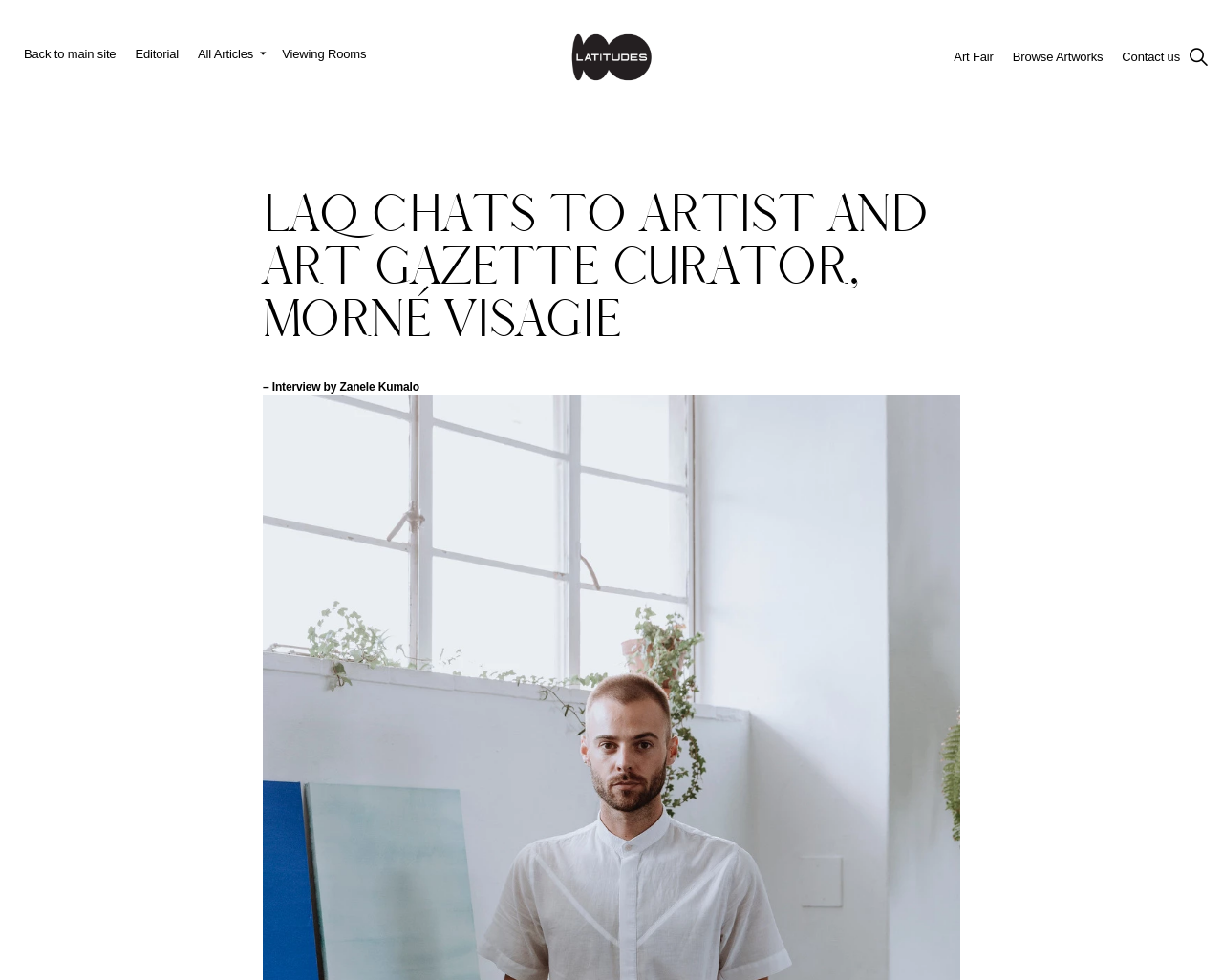Please identify the bounding box coordinates of the area that needs to be clicked to follow this instruction: "view all articles".

[0.154, 0.029, 0.223, 0.088]